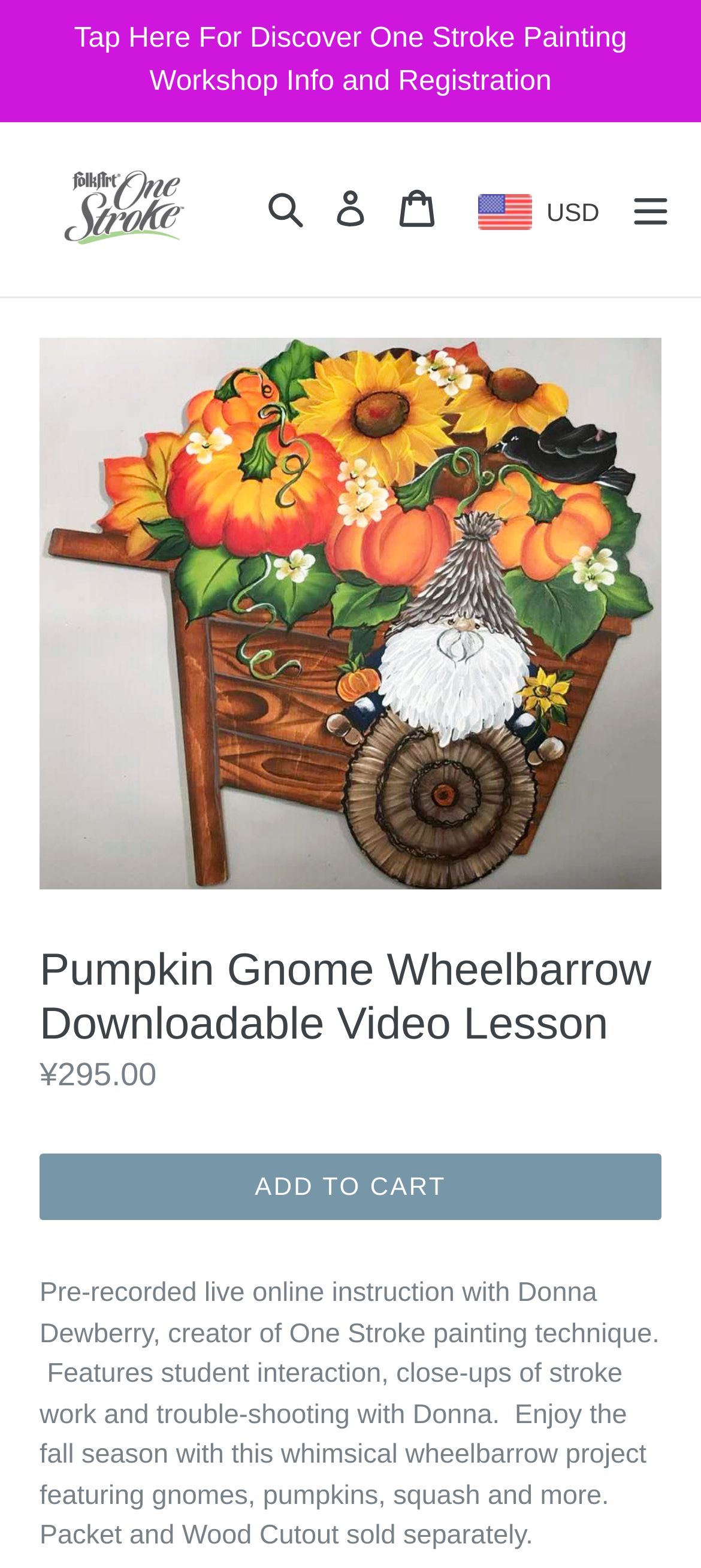Examine the screenshot and answer the question in as much detail as possible: What is the name of the video lesson?

I found the answer by looking at the image and heading elements on the webpage, which both have the text 'Pumpkin Gnome Wheelbarrow Downloadable Video Lesson'. This suggests that the video lesson is about a pumpkin gnome wheelbarrow project.